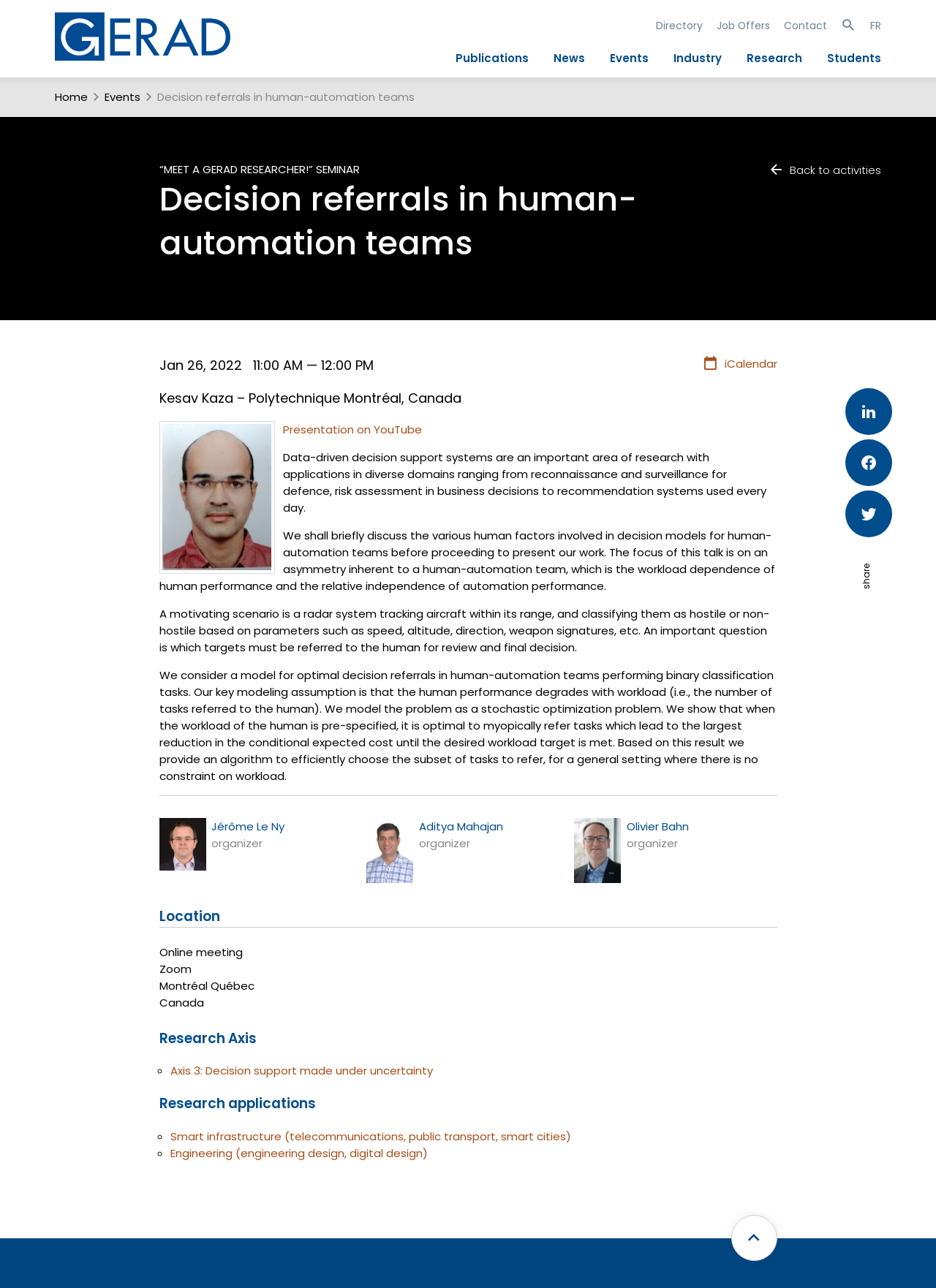Respond concisely with one word or phrase to the following query:
What is the image above the 'Presentation on YouTube' link?

Kesav Kaza